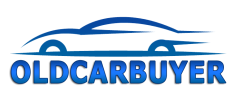What is the purpose of the company's services?
Examine the image closely and answer the question with as much detail as possible.

The caption suggests that the company's services are aimed at providing hassle-free removal and cash offers for old cars in Brisbane, which means that the company's purpose is to offer a convenient and efficient way for customers to sell their old vehicles.